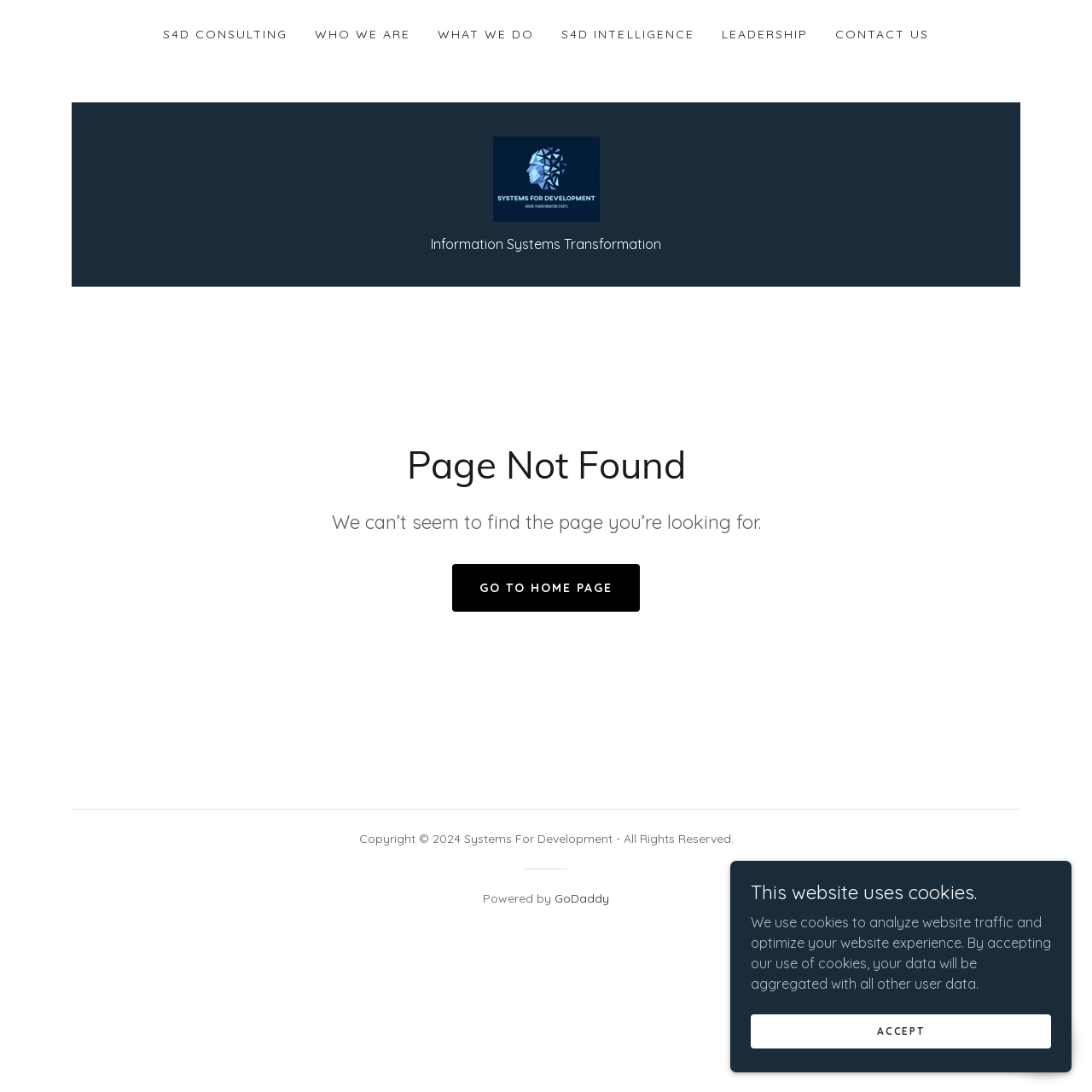Provide the bounding box coordinates for the area that should be clicked to complete the instruction: "view Systems For Development".

[0.451, 0.155, 0.549, 0.17]